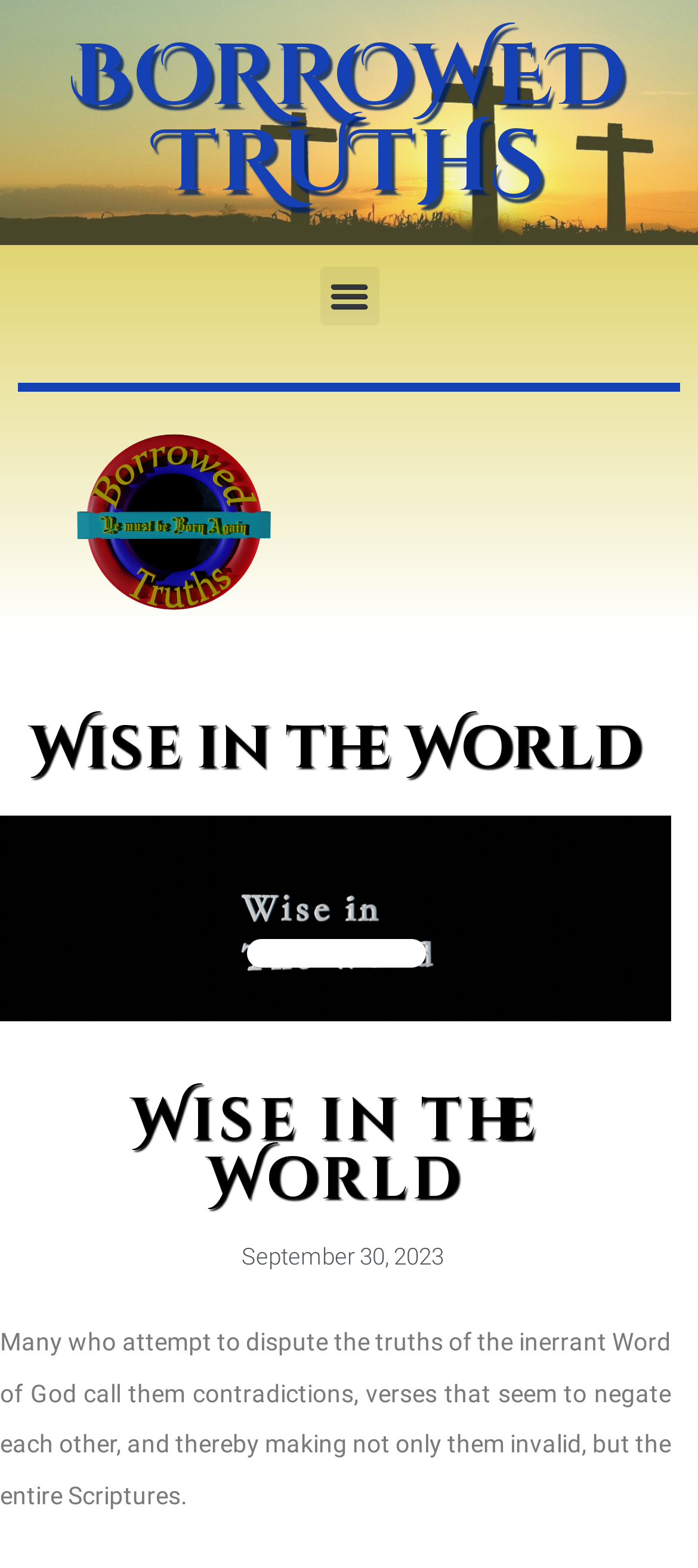Find and extract the text of the primary heading on the webpage.

Wise in the World